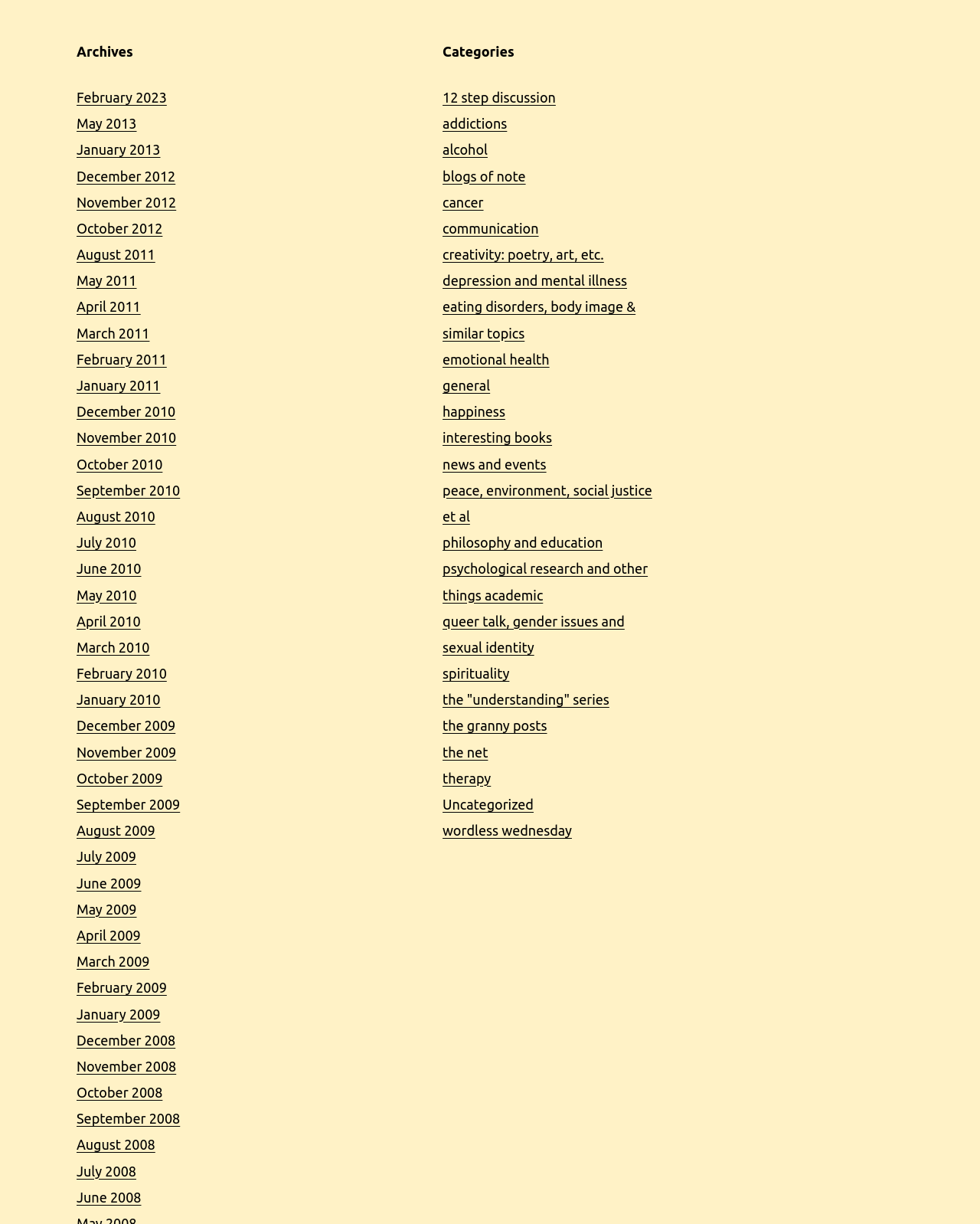Please identify the bounding box coordinates of the element's region that should be clicked to execute the following instruction: "Visit our blog". The bounding box coordinates must be four float numbers between 0 and 1, i.e., [left, top, right, bottom].

None